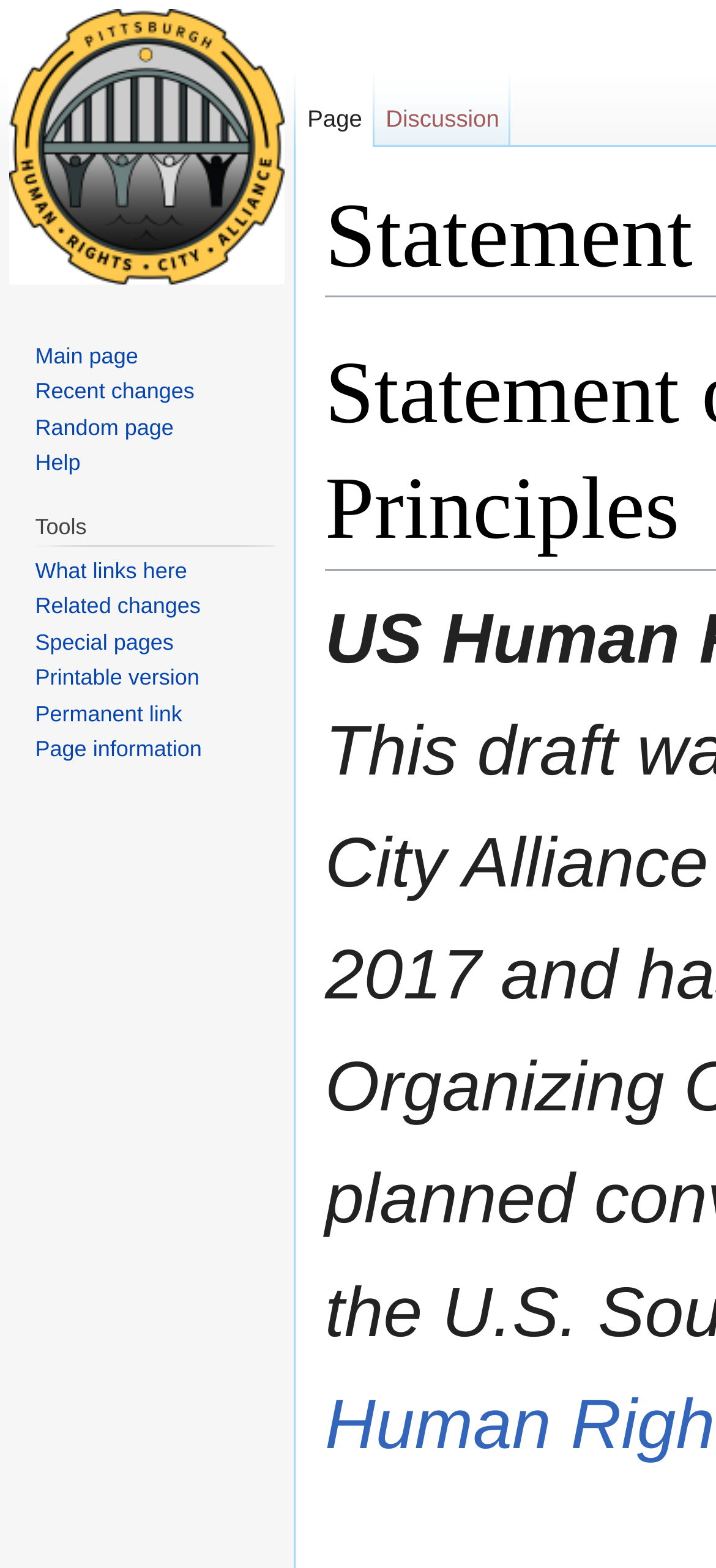Kindly provide the bounding box coordinates of the section you need to click on to fulfill the given instruction: "go to page".

[0.413, 0.047, 0.522, 0.094]